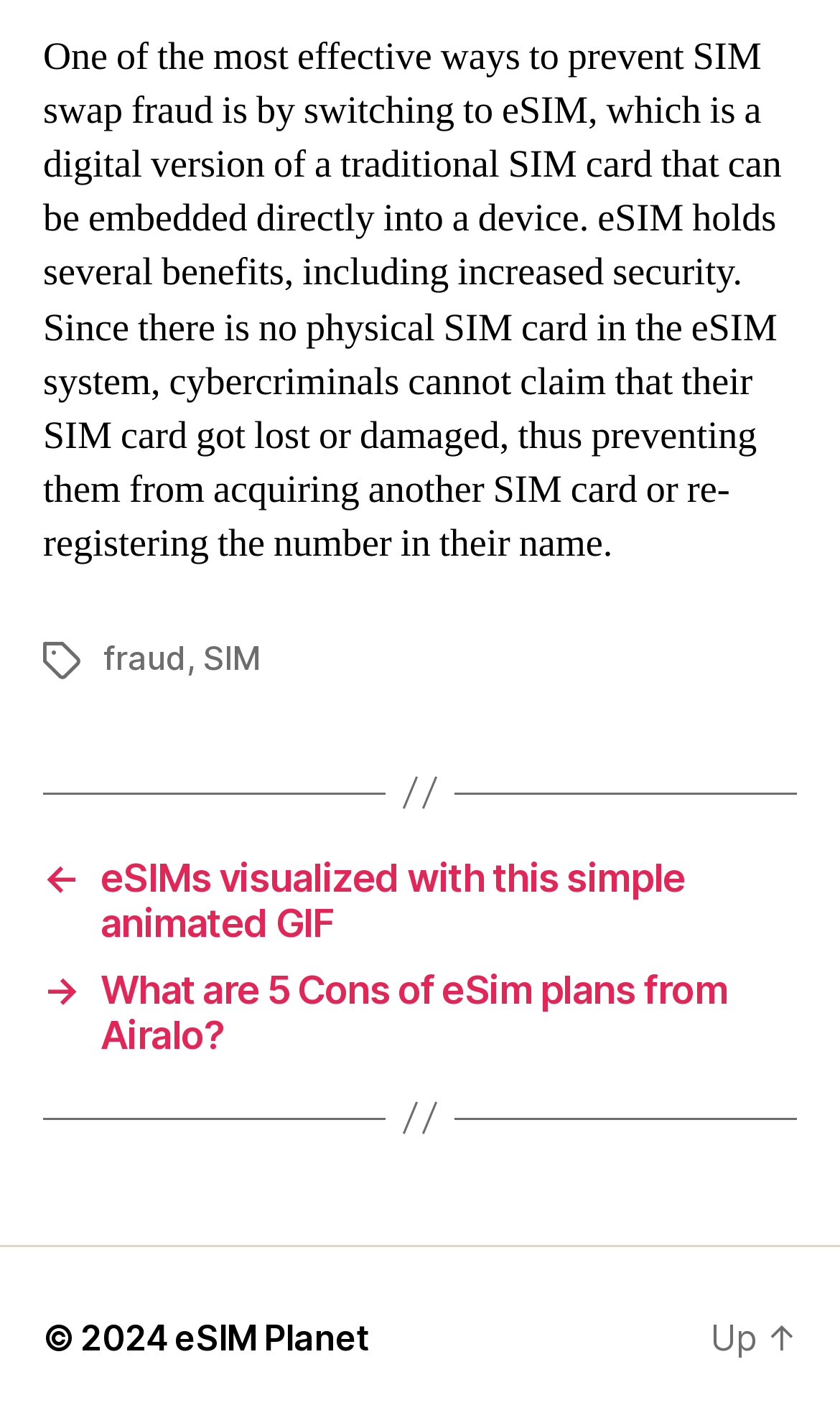What is the main topic of the article?
Offer a detailed and exhaustive answer to the question.

The main topic of the article can be determined by reading the first paragraph of the article, which discusses the benefits of using eSIM to prevent SIM swap fraud.